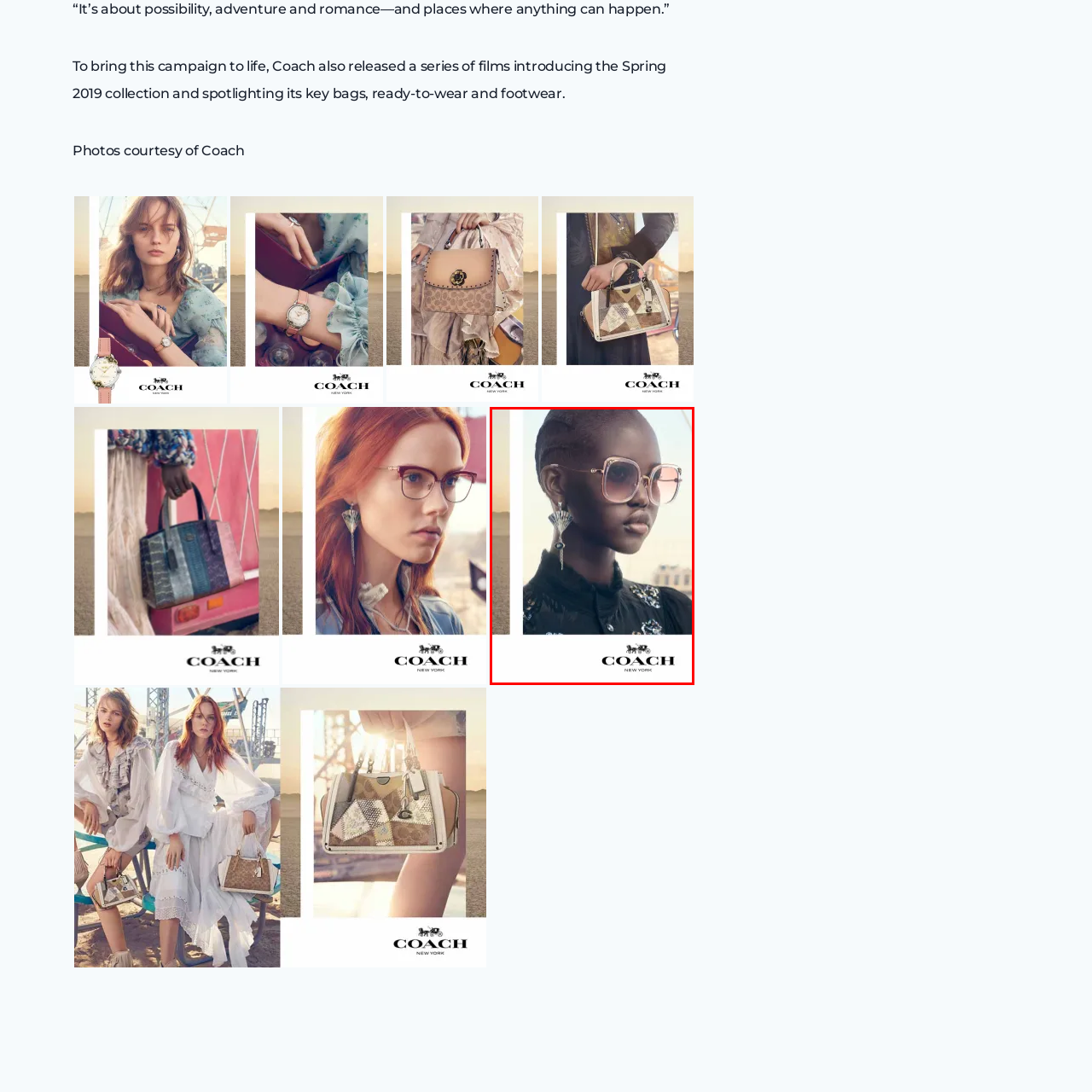Direct your attention to the image within the red boundary, What is the background of the image?
 Respond with a single word or phrase.

Soft, muted